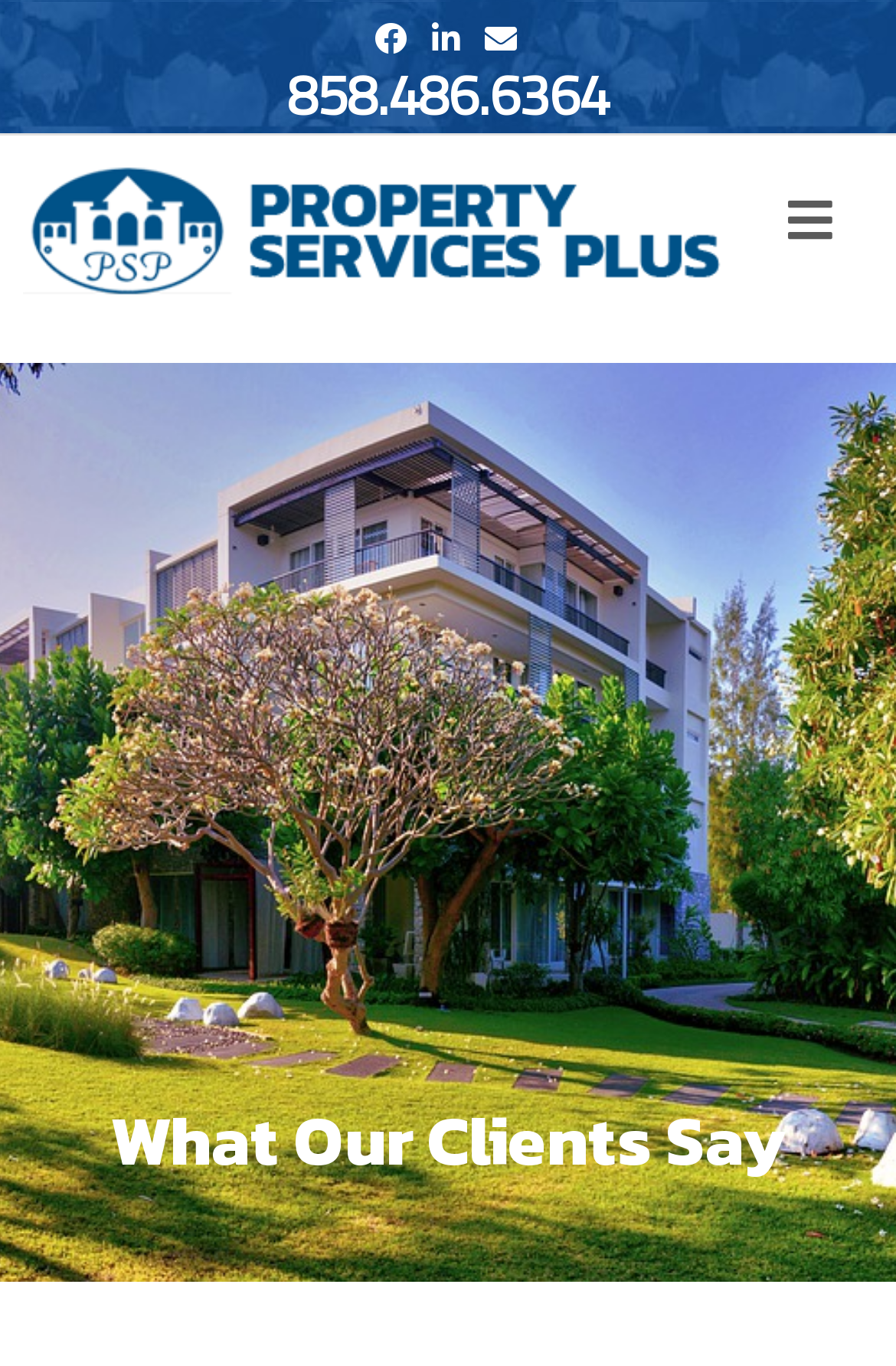Bounding box coordinates are specified in the format (top-left x, top-left y, bottom-right x, bottom-right y). All values are floating point numbers bounded between 0 and 1. Please provide the bounding box coordinate of the region this sentence describes: Sierra Mar, Post Ranch Inn

None